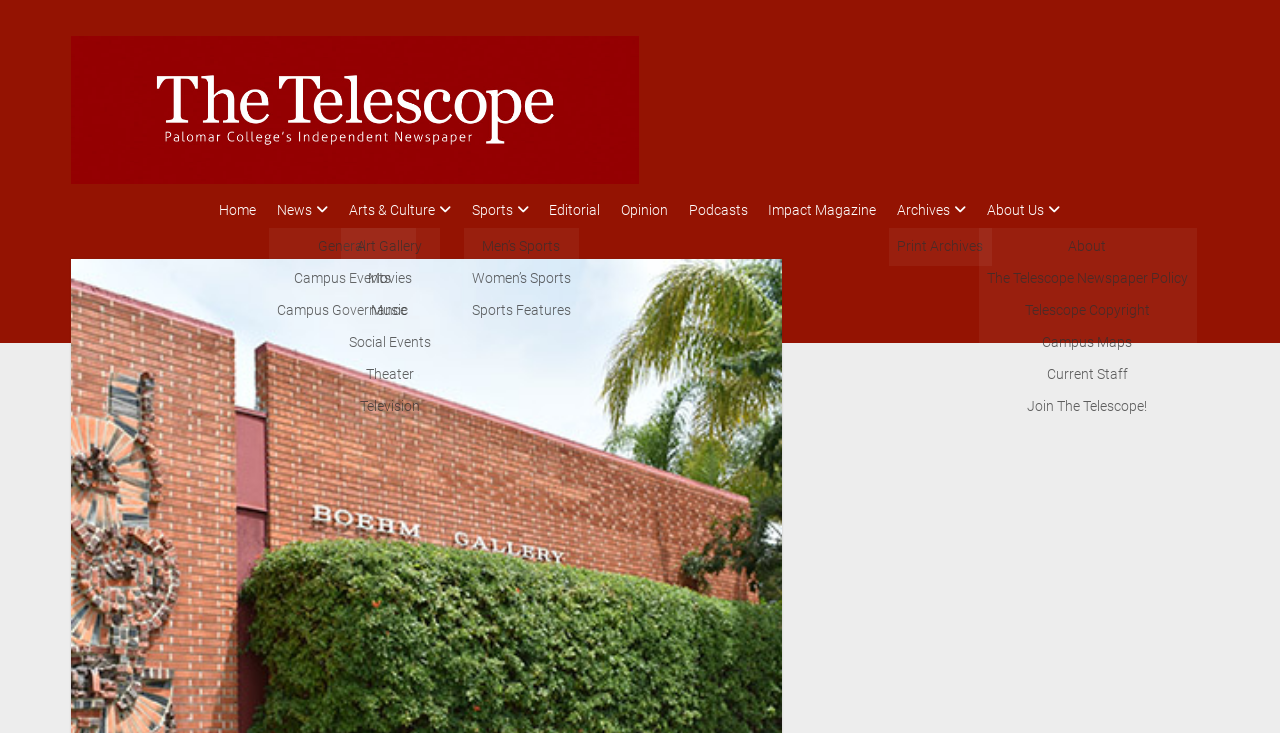What is the second link from the left in the navigation menu?
Based on the screenshot, answer the question with a single word or phrase.

News